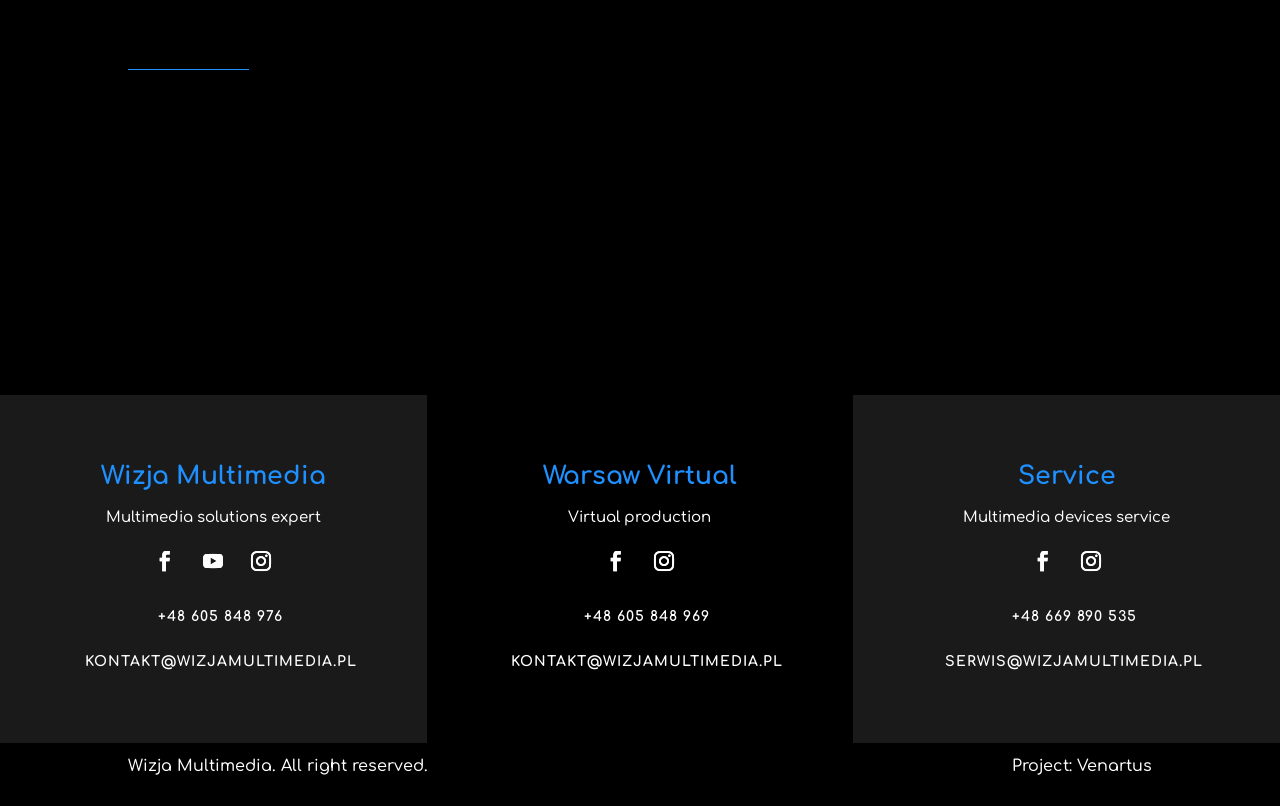Please find the bounding box coordinates of the clickable region needed to complete the following instruction: "Visit the Serwis@wizjamultimedia.pl email". The bounding box coordinates must consist of four float numbers between 0 and 1, i.e., [left, top, right, bottom].

[0.738, 0.812, 0.94, 0.831]